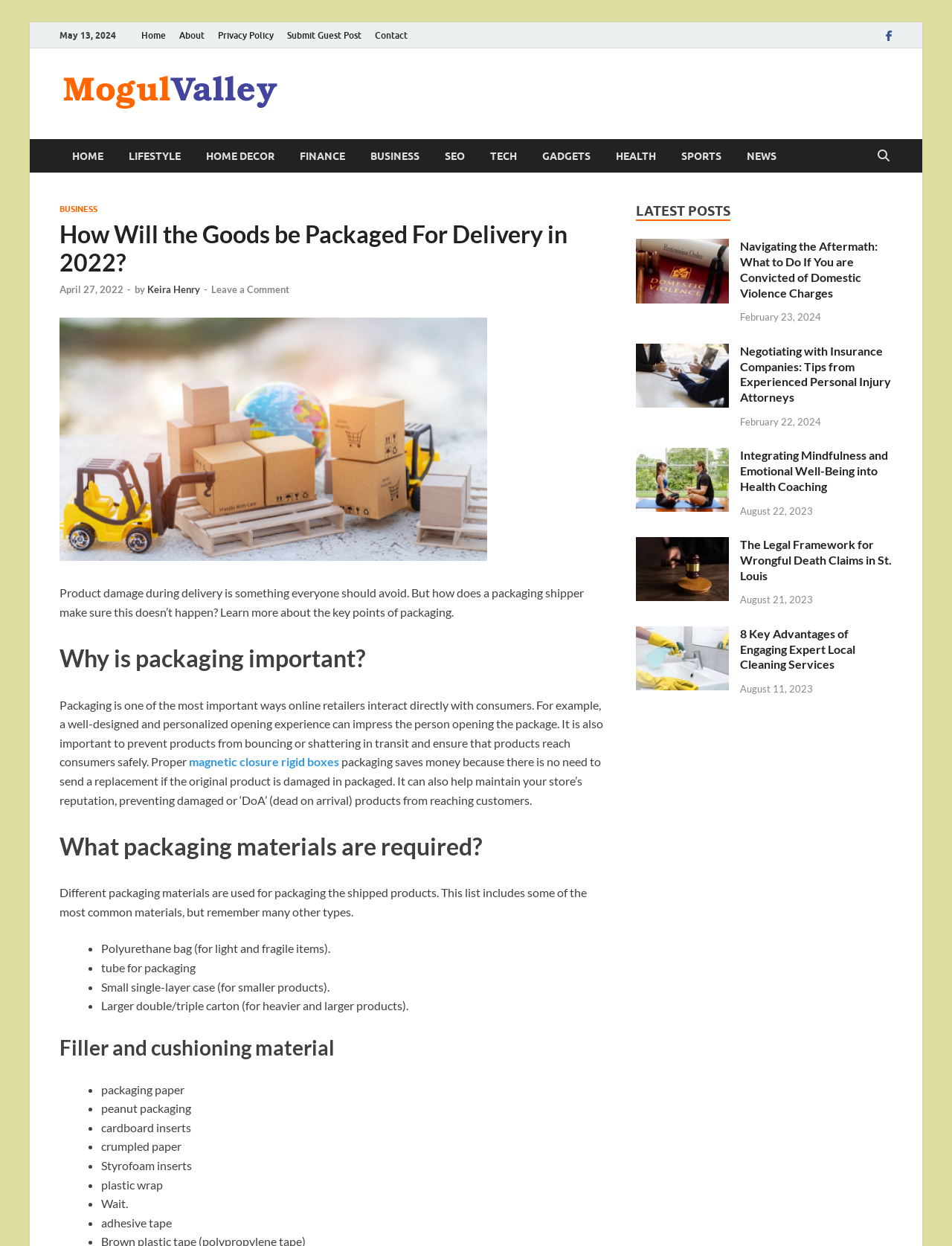Please provide the bounding box coordinates in the format (top-left x, top-left y, bottom-right x, bottom-right y). Remember, all values are floating point numbers between 0 and 1. What is the bounding box coordinate of the region described as: Leave a Comment

[0.222, 0.227, 0.304, 0.237]